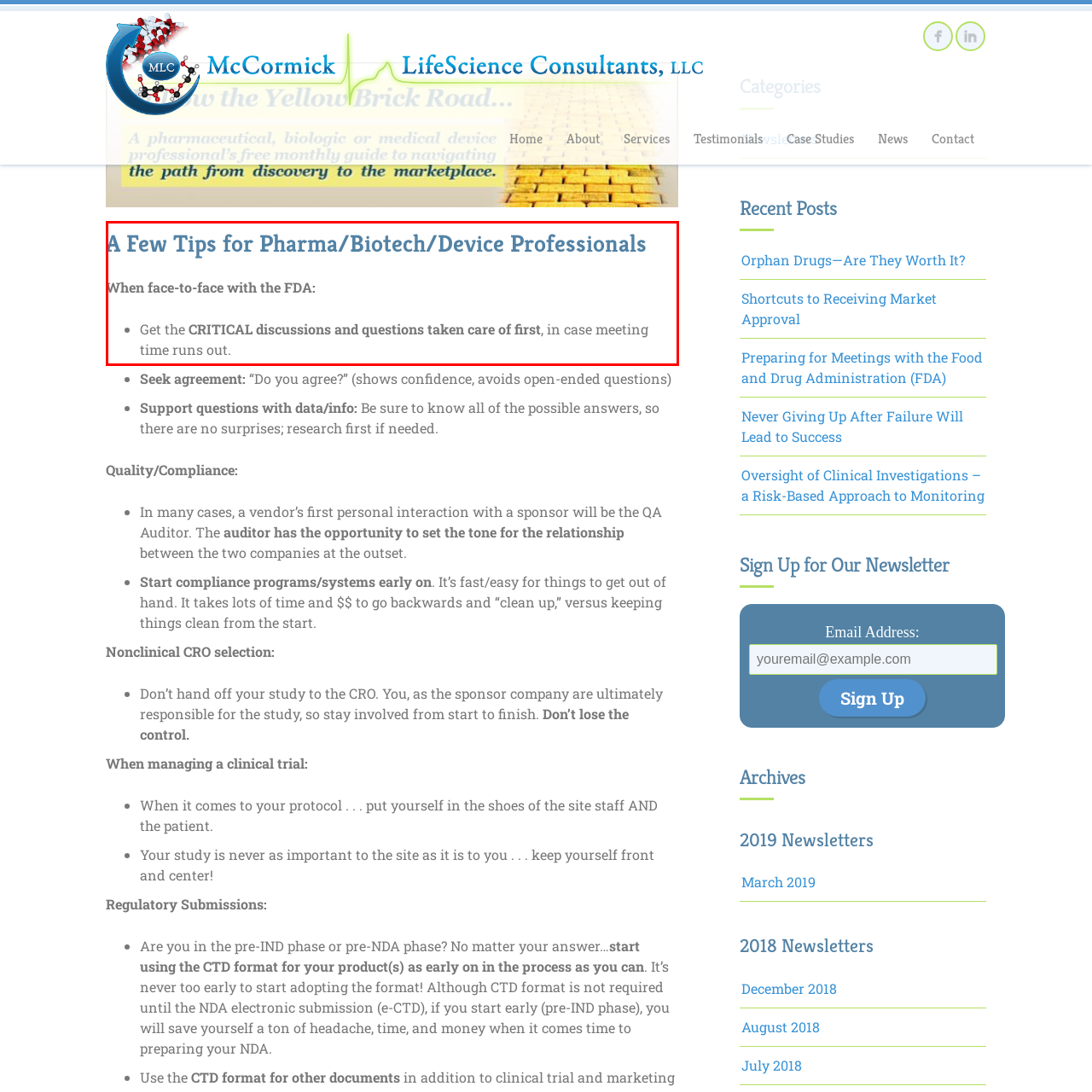What should be addressed first in meetings?
Look at the image surrounded by the red border and respond with a one-word or short-phrase answer based on your observation.

Essential questions and topics